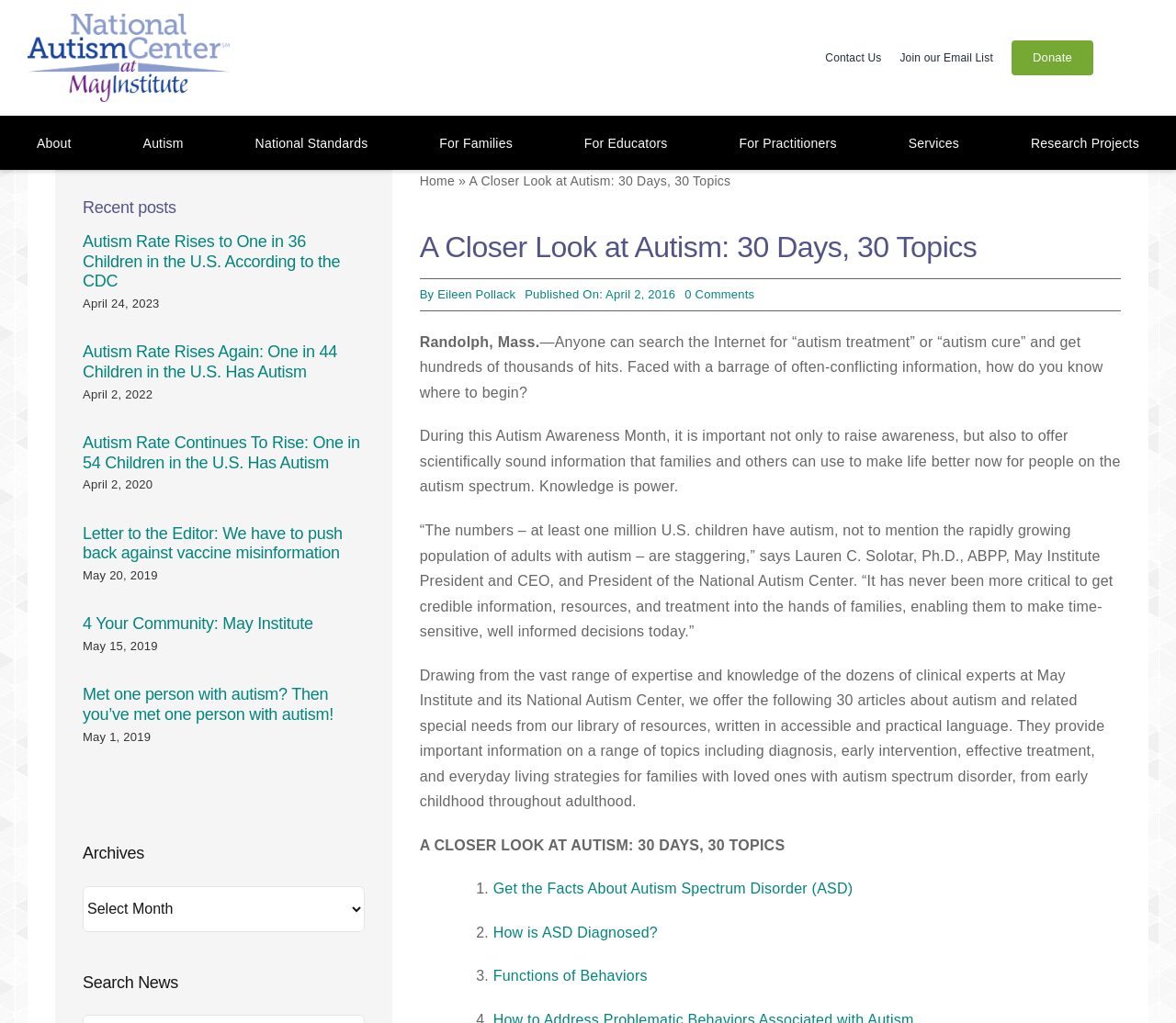Determine the bounding box coordinates of the region I should click to achieve the following instruction: "Read the 'Autism Rate Rises to One in 36 Children in the U.S. According to the CDC' article". Ensure the bounding box coordinates are four float numbers between 0 and 1, i.e., [left, top, right, bottom].

[0.07, 0.227, 0.31, 0.285]